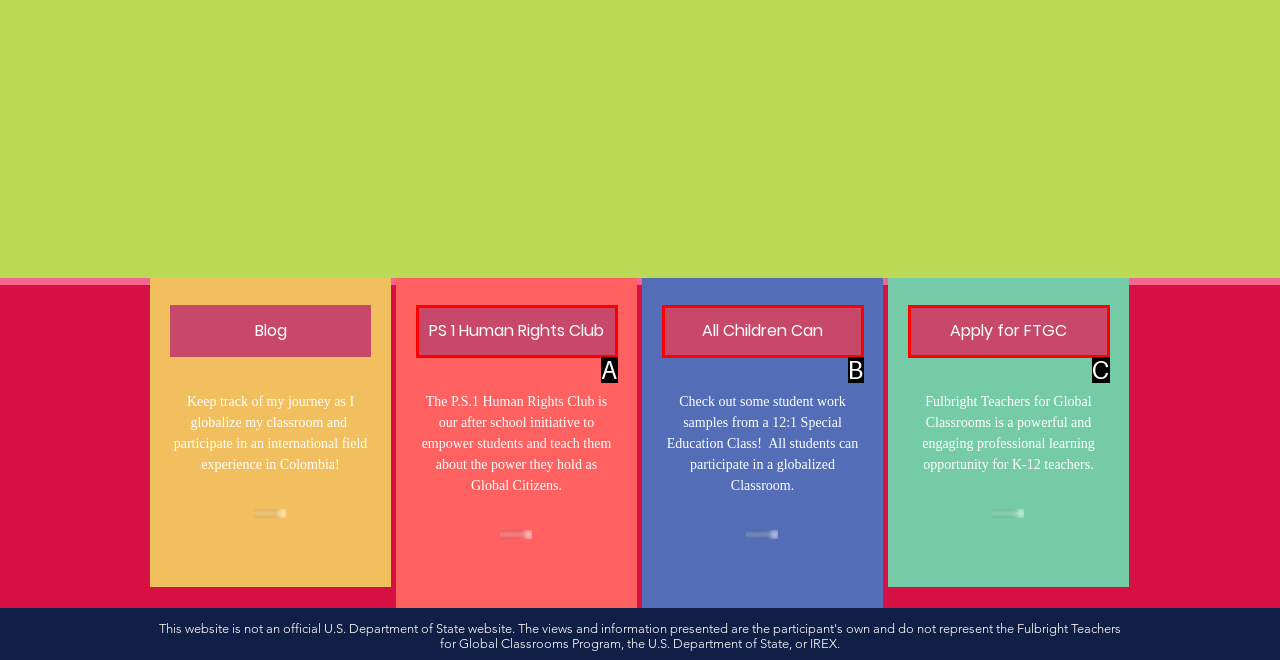Which UI element corresponds to this description: All Children Can
Reply with the letter of the correct option.

B